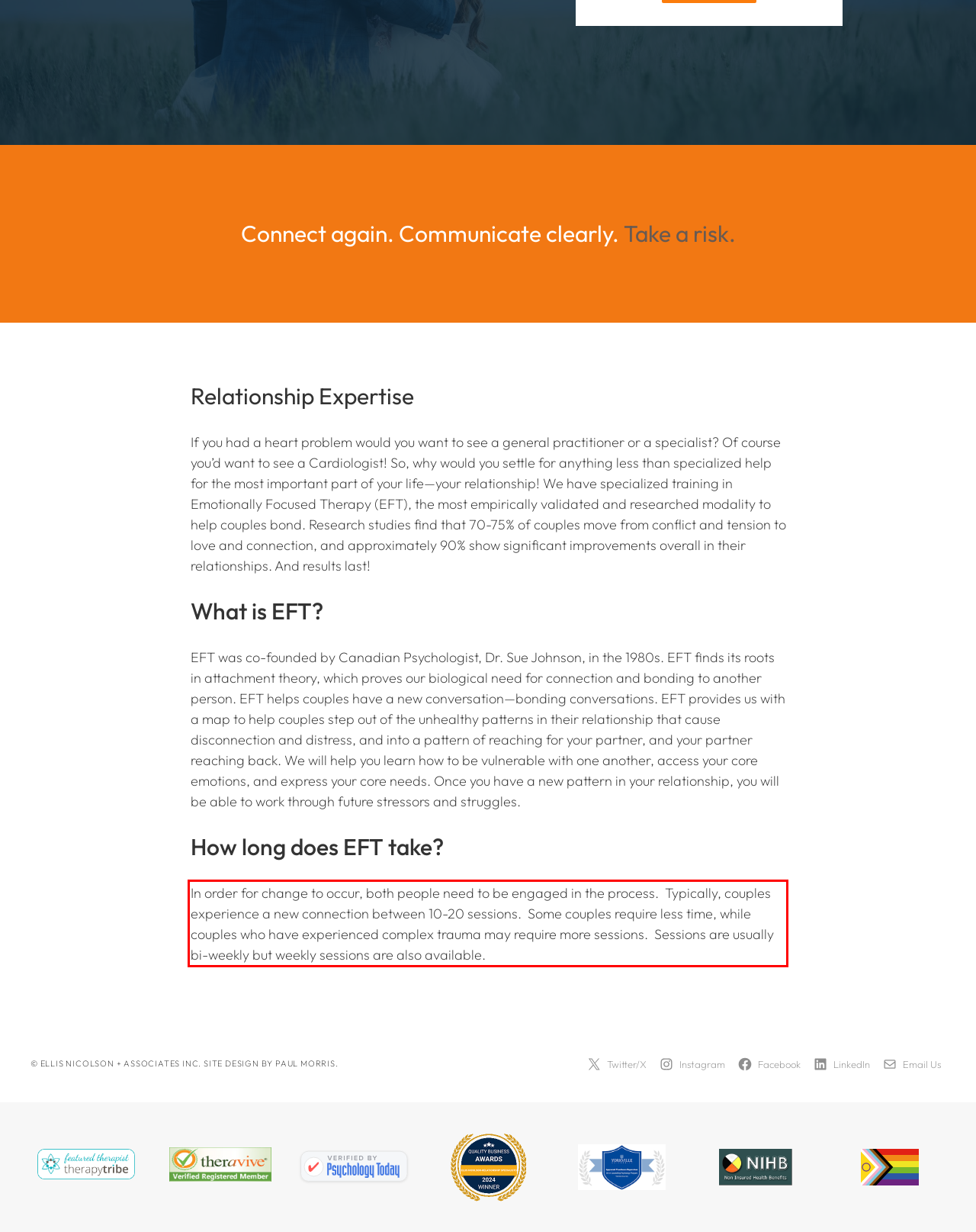Perform OCR on the text inside the red-bordered box in the provided screenshot and output the content.

In order for change to occur, both people need to be engaged in the process. Typically, couples experience a new connection between 10-20 sessions. Some couples require less time, while couples who have experienced complex trauma may require more sessions. Sessions are usually bi-weekly but weekly sessions are also available.